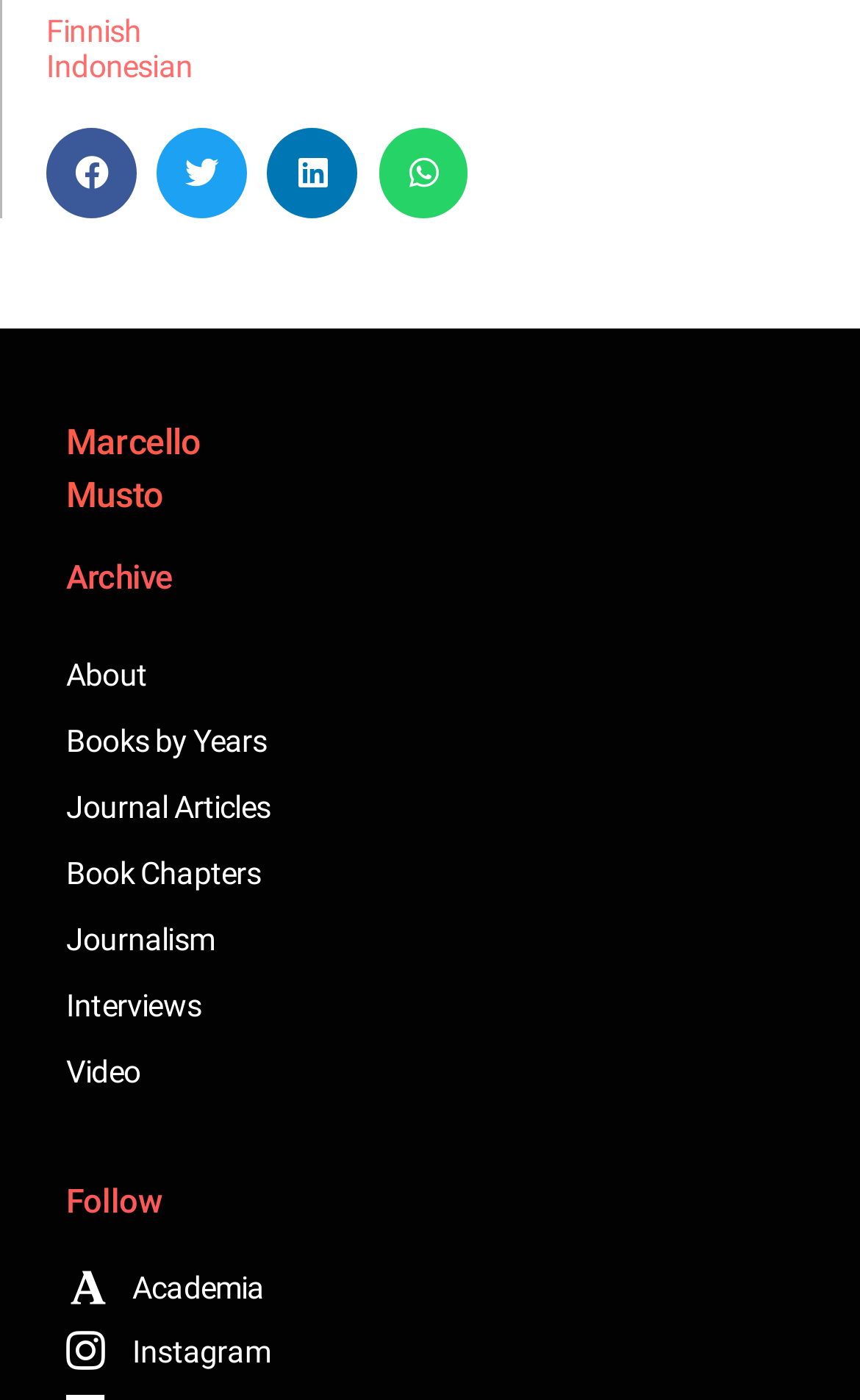Please find the bounding box coordinates of the element that needs to be clicked to perform the following instruction: "View Journalism articles". The bounding box coordinates should be four float numbers between 0 and 1, represented as [left, top, right, bottom].

[0.077, 0.646, 0.91, 0.694]